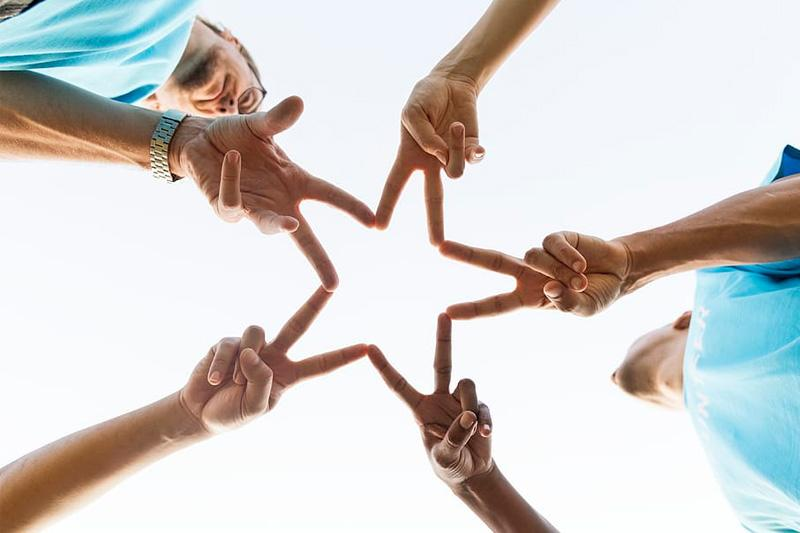What is the mood of the people in the background?
Using the image, give a concise answer in the form of a single word or short phrase.

Joyful